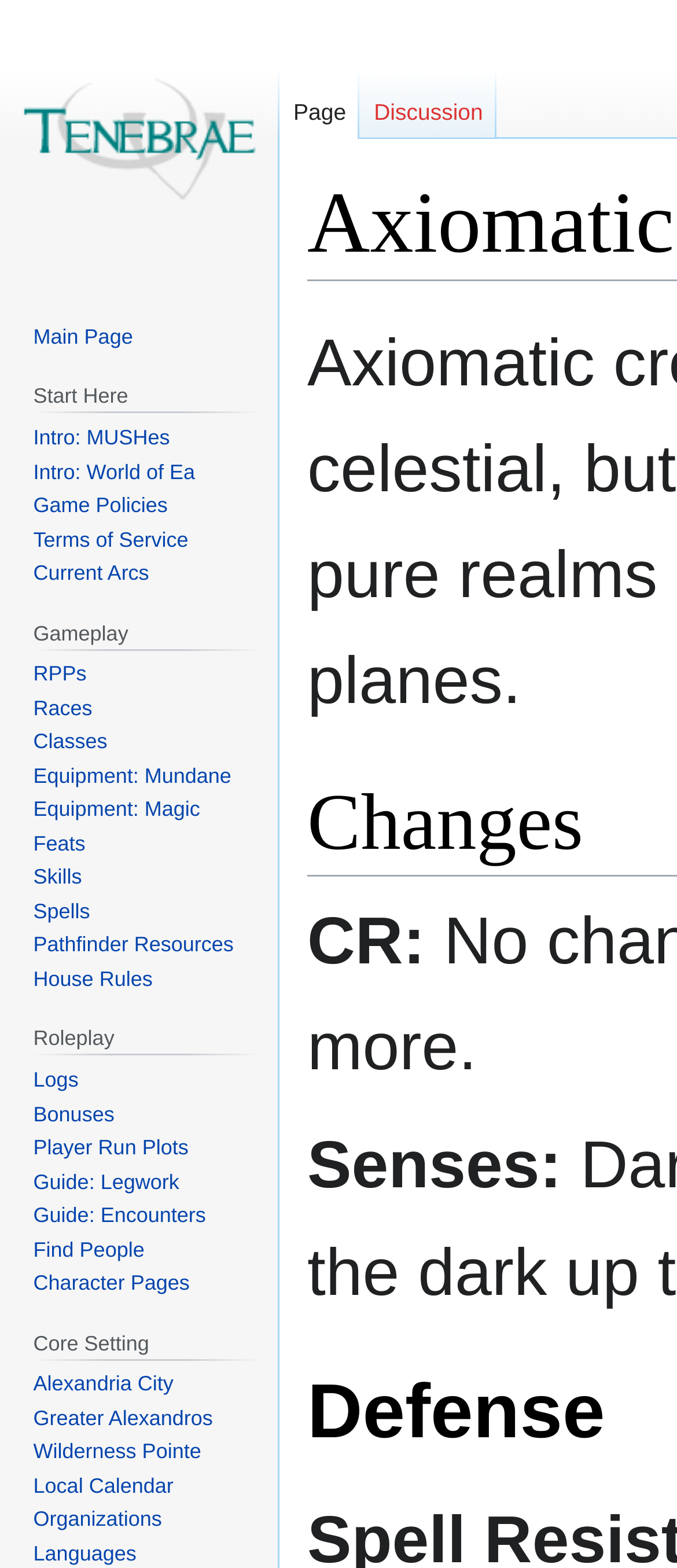Please identify the bounding box coordinates of the clickable element to fulfill the following instruction: "Learn about RPPs". The coordinates should be four float numbers between 0 and 1, i.e., [left, top, right, bottom].

[0.049, 0.422, 0.128, 0.438]